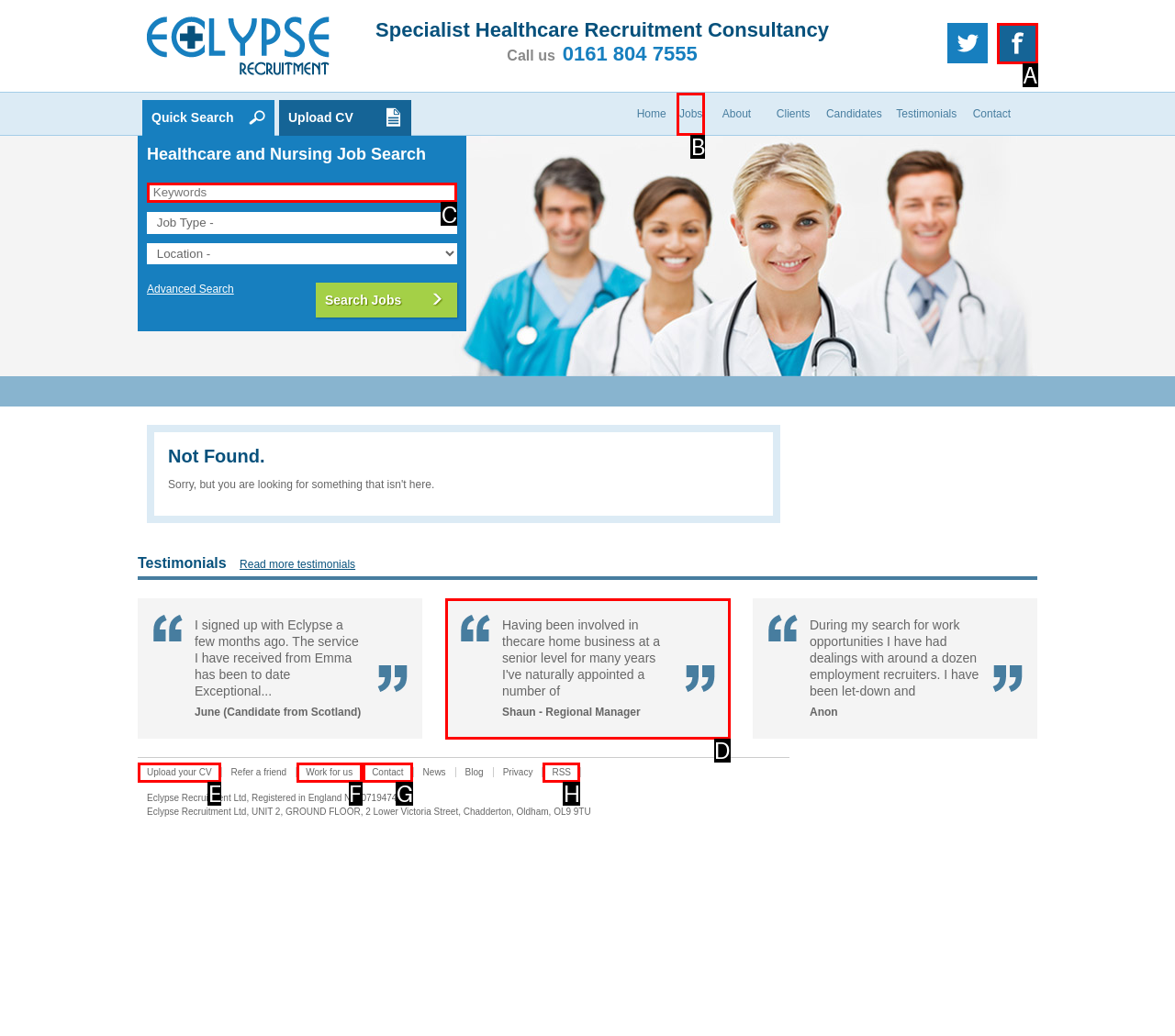Given the description: Work for us
Identify the letter of the matching UI element from the options.

F